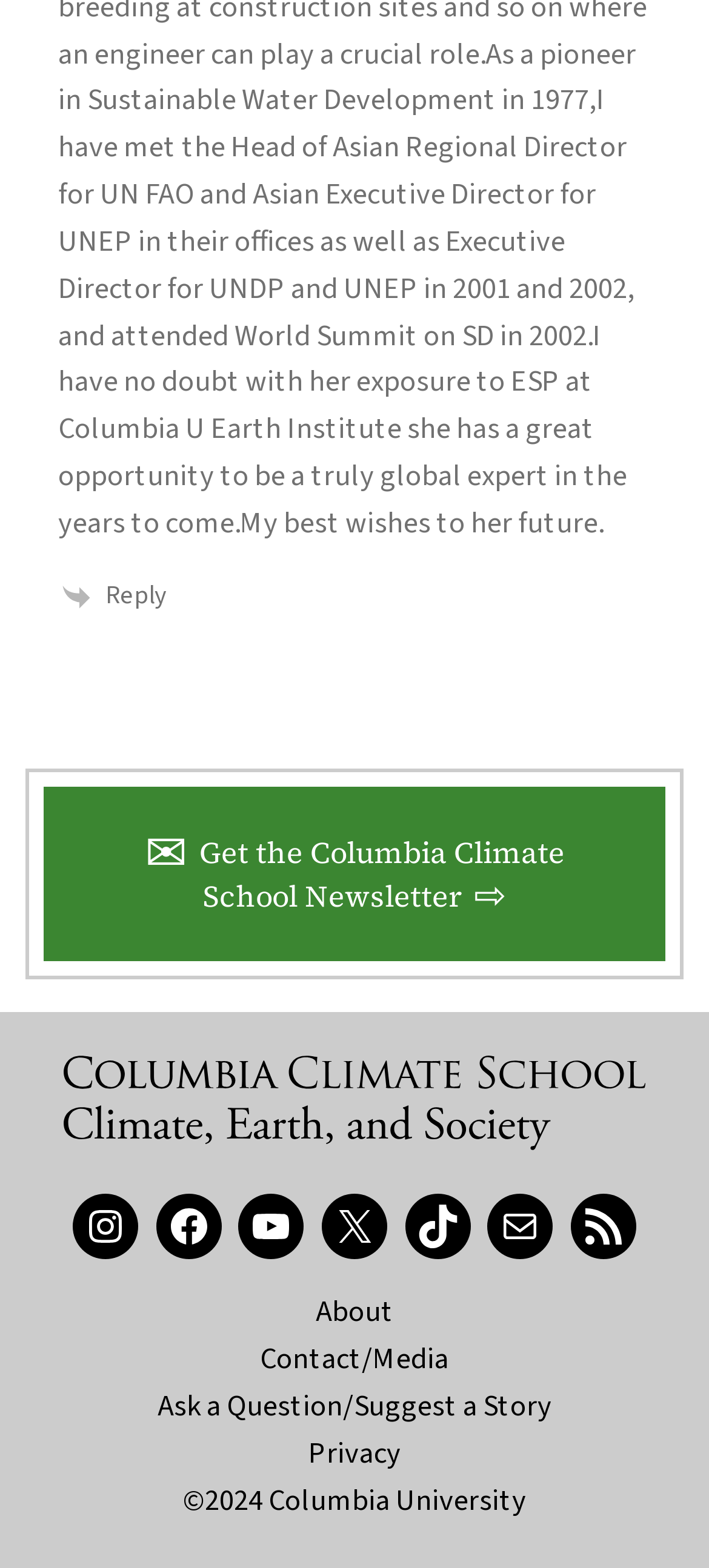Provide a brief response using a word or short phrase to this question:
How many social media links are present?

6